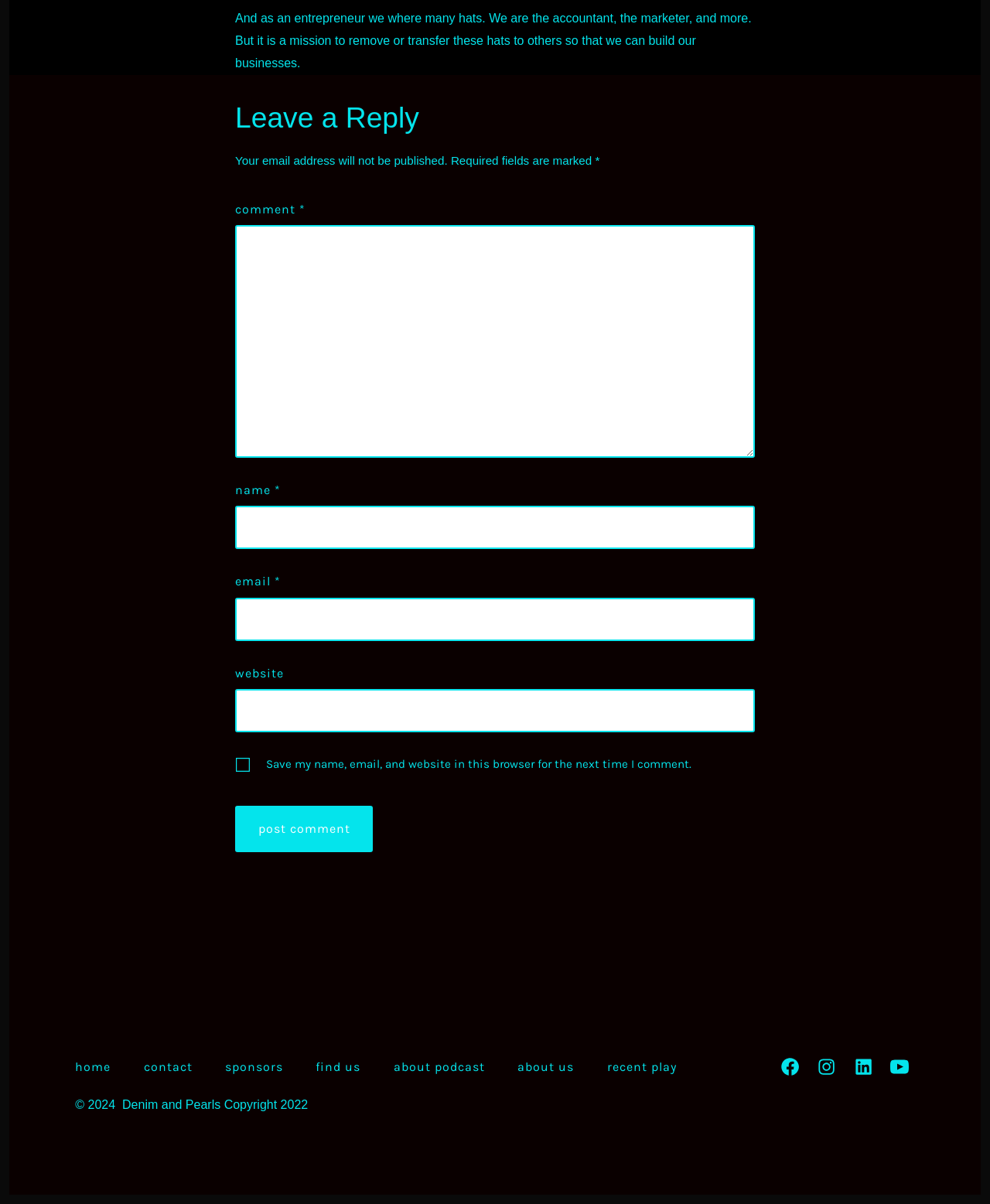Please find the bounding box for the UI component described as follows: "parent_node: name * name="author"".

[0.238, 0.42, 0.762, 0.456]